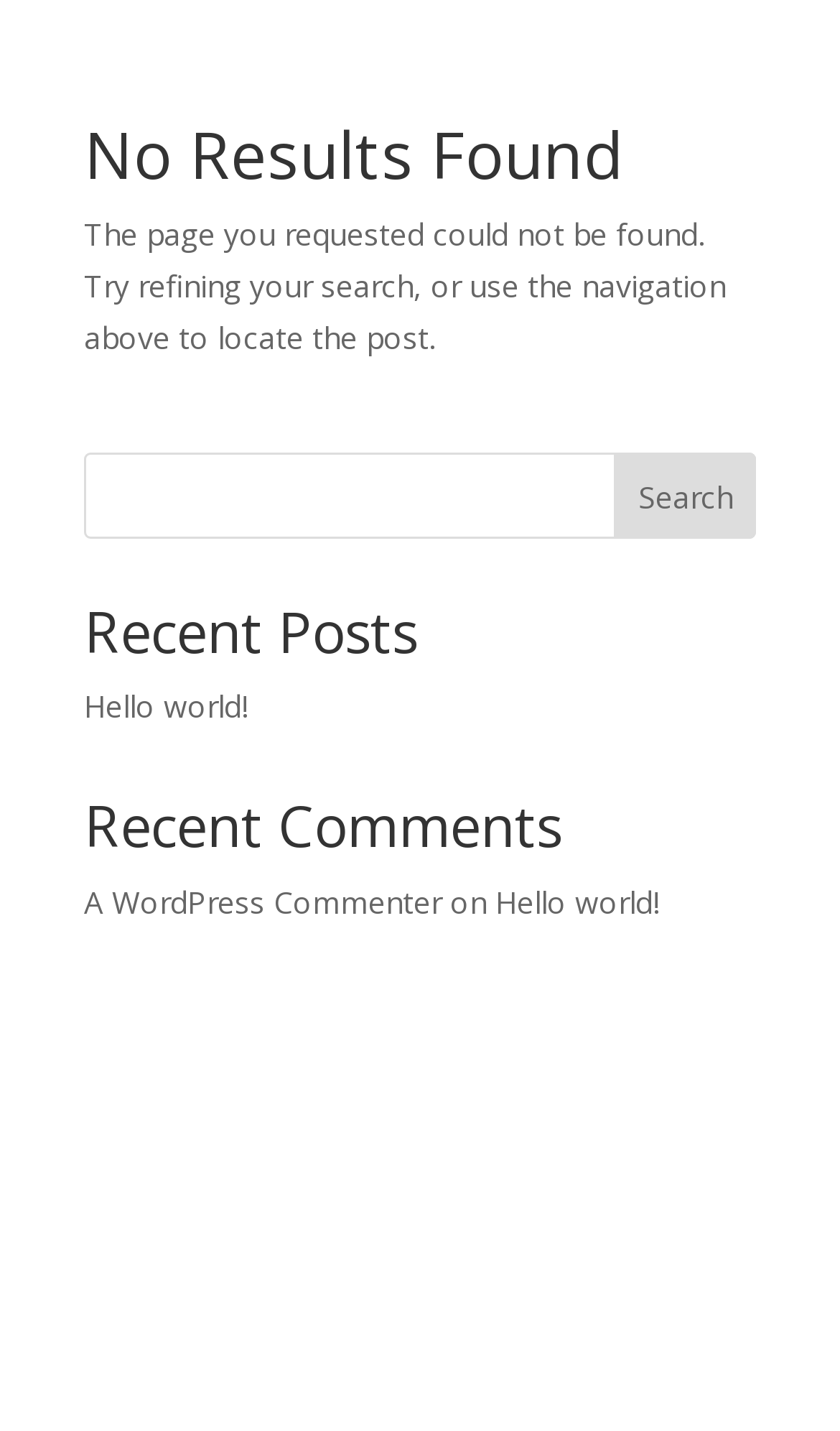Find the bounding box of the web element that fits this description: "Hello world!".

[0.1, 0.48, 0.295, 0.508]